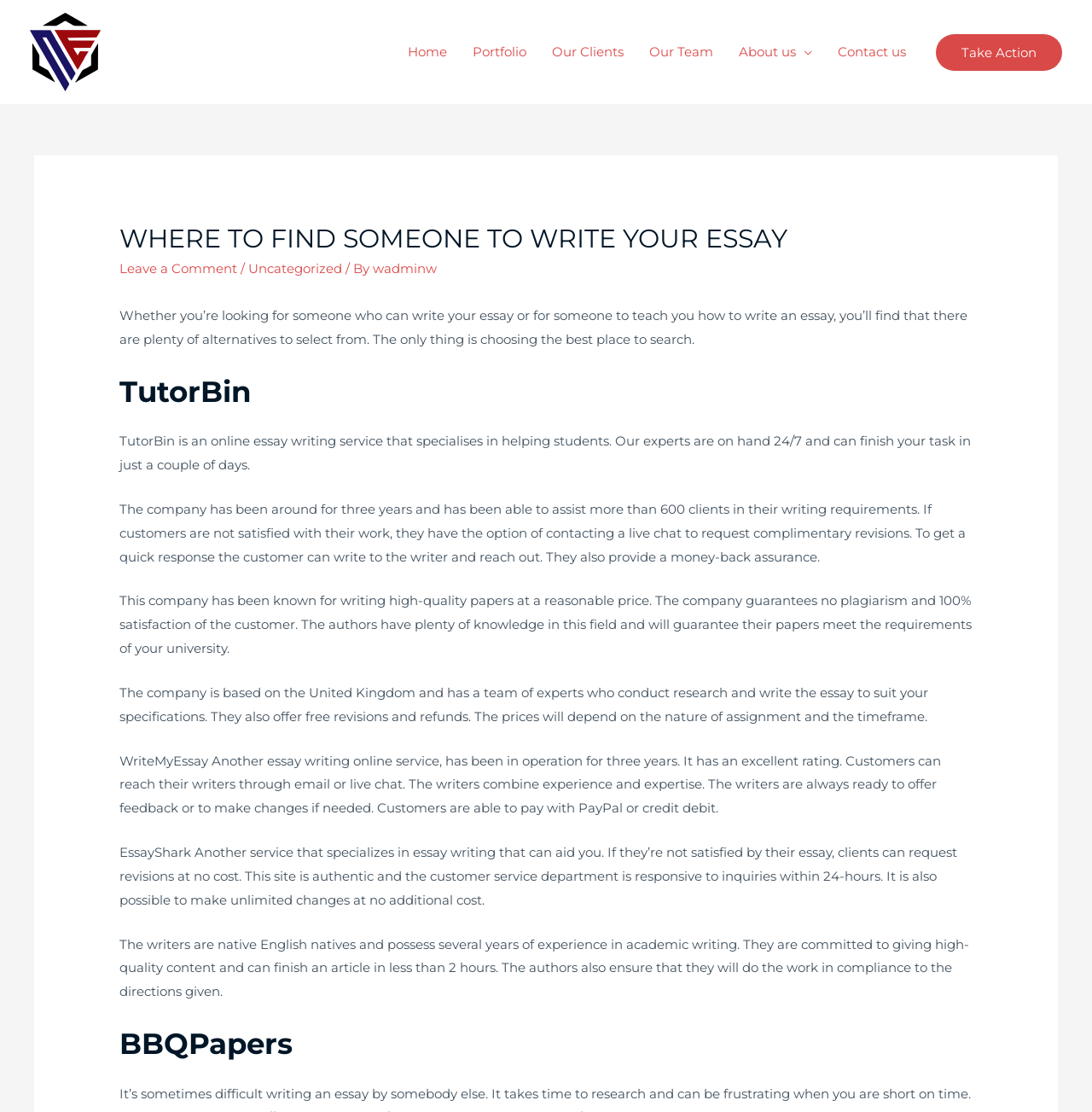Kindly respond to the following question with a single word or a brief phrase: 
What is the name of the company mentioned first?

TutorBin